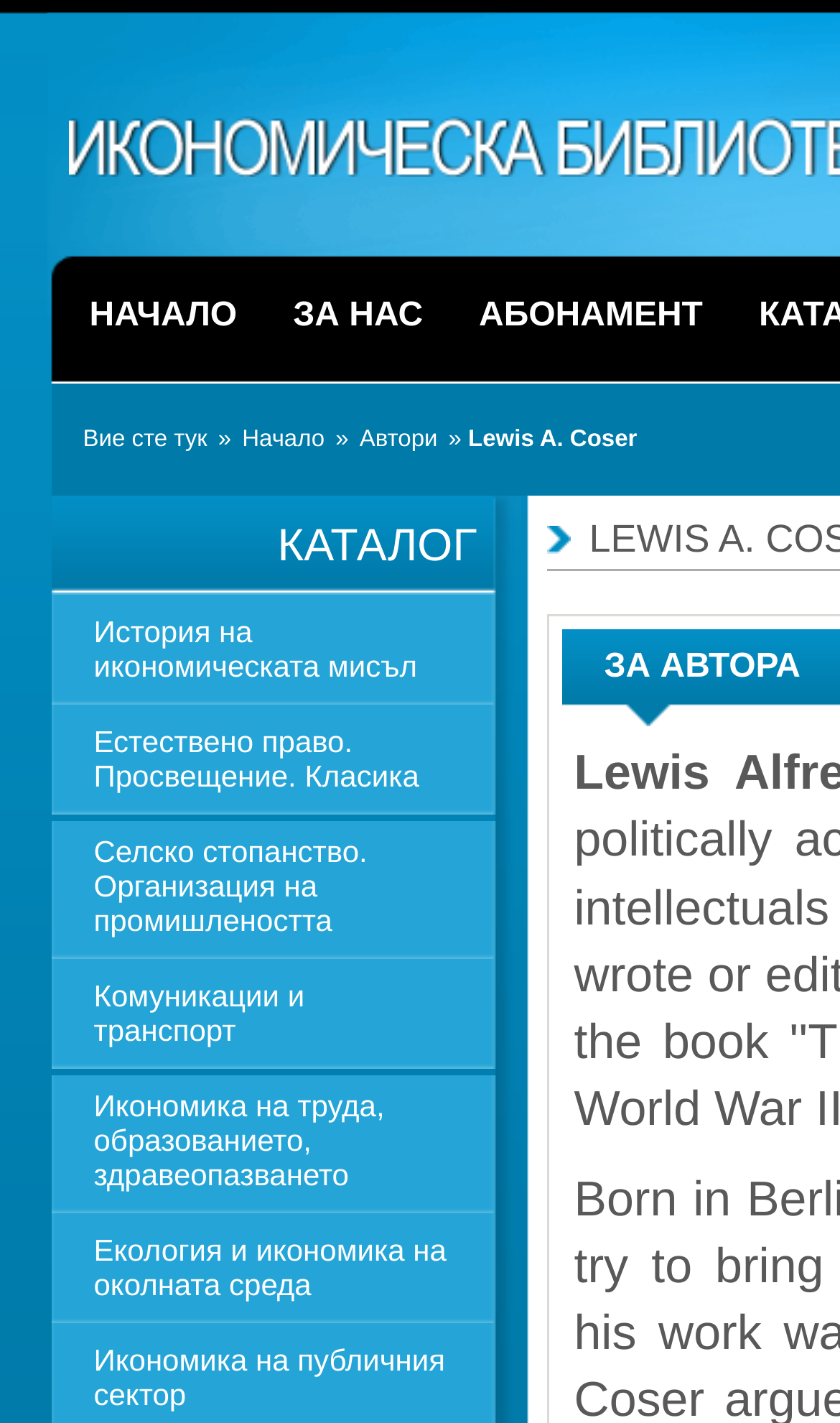Using the provided element description: "Автори", identify the bounding box coordinates. The coordinates should be four floats between 0 and 1 in the order [left, top, right, bottom].

[0.423, 0.3, 0.521, 0.318]